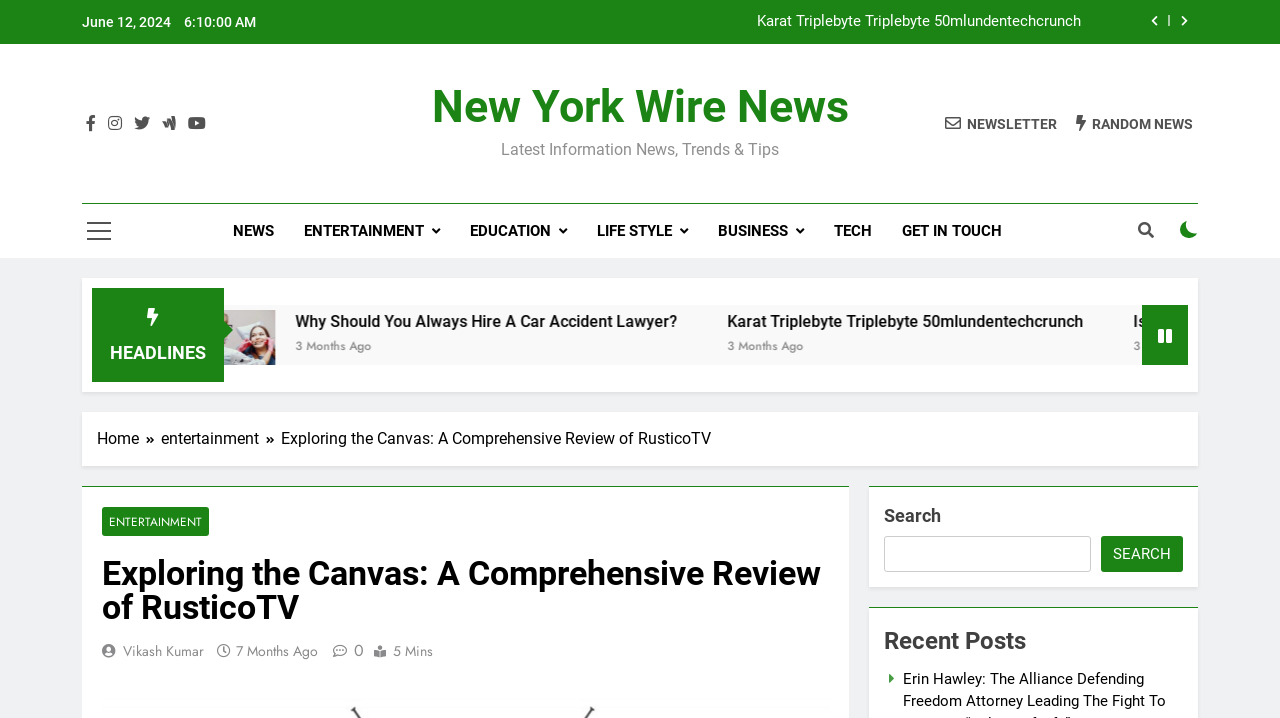Using the element description: "3 months ago", determine the bounding box coordinates. The coordinates should be in the format [left, top, right, bottom], with values between 0 and 1.

[0.646, 0.467, 0.706, 0.493]